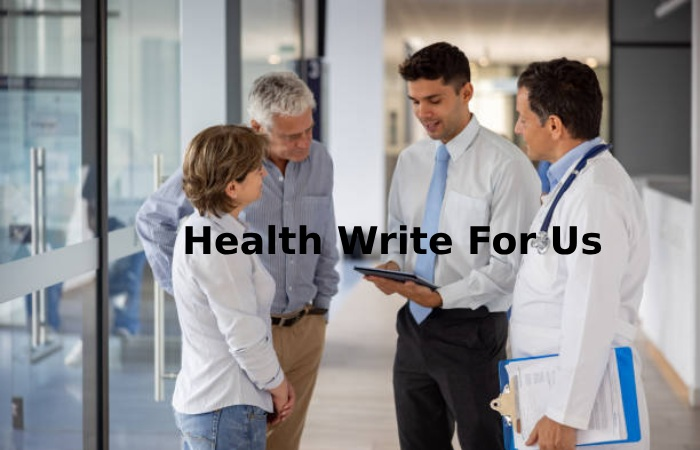Generate a detailed narrative of the image.

In a professional and collaborative setting, a diverse group of individuals engages in a discussion. The scene includes two men and two women, all dressed in business casual attire, suggesting a focus on health-related topics. One man, wearing a tie, stands out as he presents information on a tablet, likely discussing relevant health issues or strategies. A woman in a white shirt and a man in a doctor's coat appear to be actively listening, while the other man, with gray hair, leans in, indicating interest and engagement in the conversation. This image emphasizes the theme of teamwork and communication in health, aligning with the message "Health Write For Us," highlighting the importance of collaborative efforts in health writing and knowledge sharing.